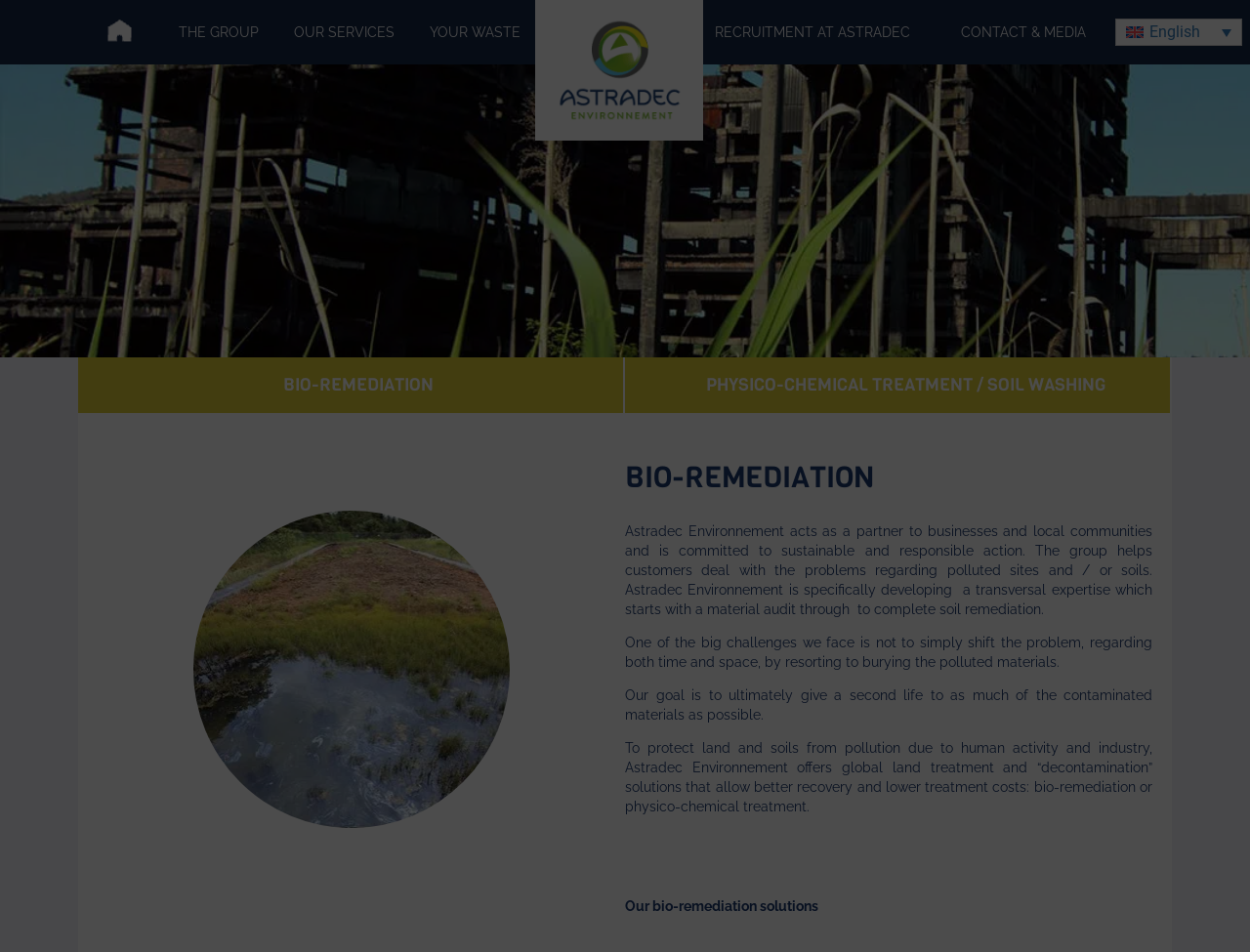What is the company's approach to polluted sites and soils?
Answer briefly with a single word or phrase based on the image.

Help customers deal with problems